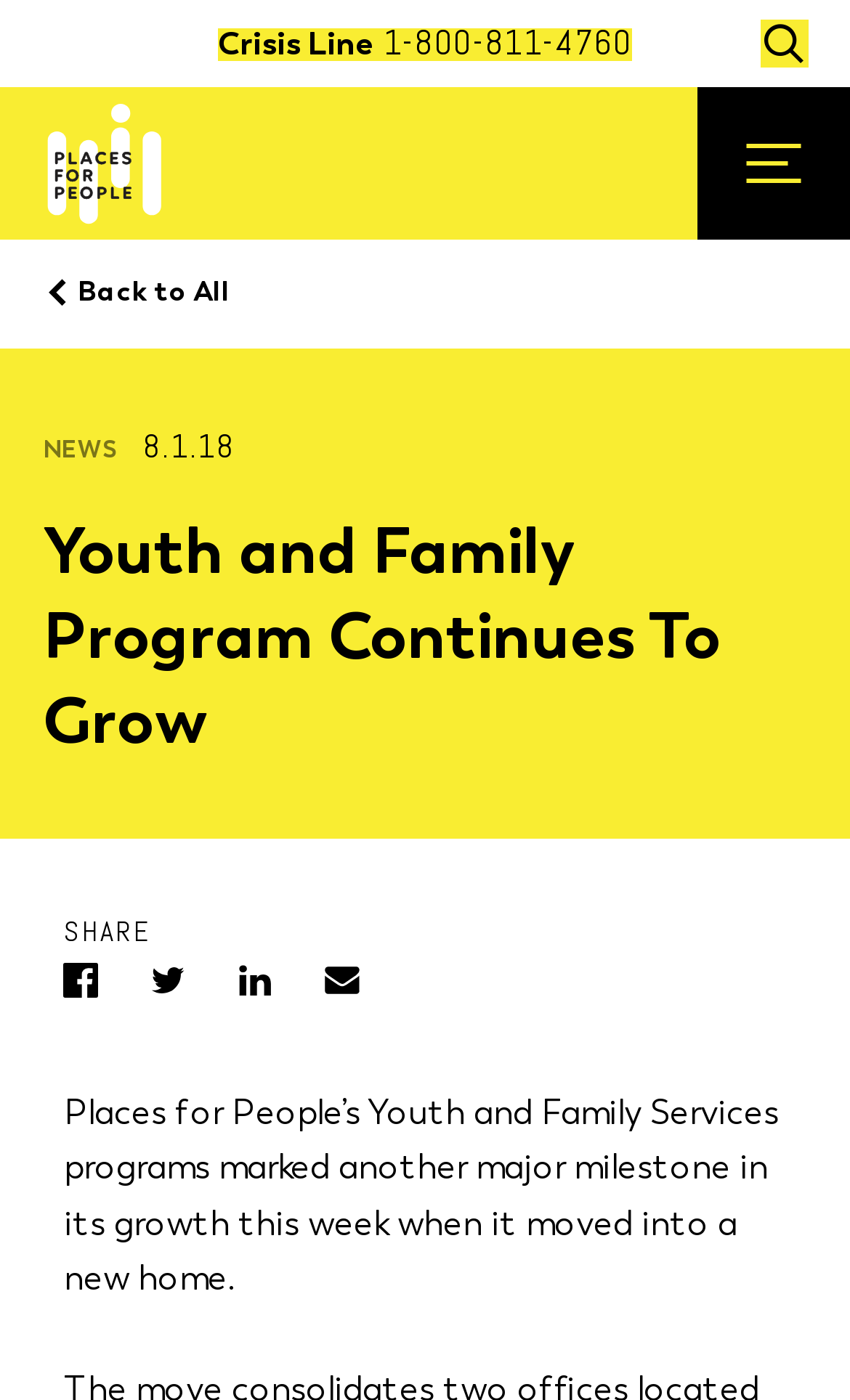Determine the bounding box coordinates of the clickable element necessary to fulfill the instruction: "Read the news". Provide the coordinates as four float numbers within the 0 to 1 range, i.e., [left, top, right, bottom].

[0.05, 0.312, 0.14, 0.329]